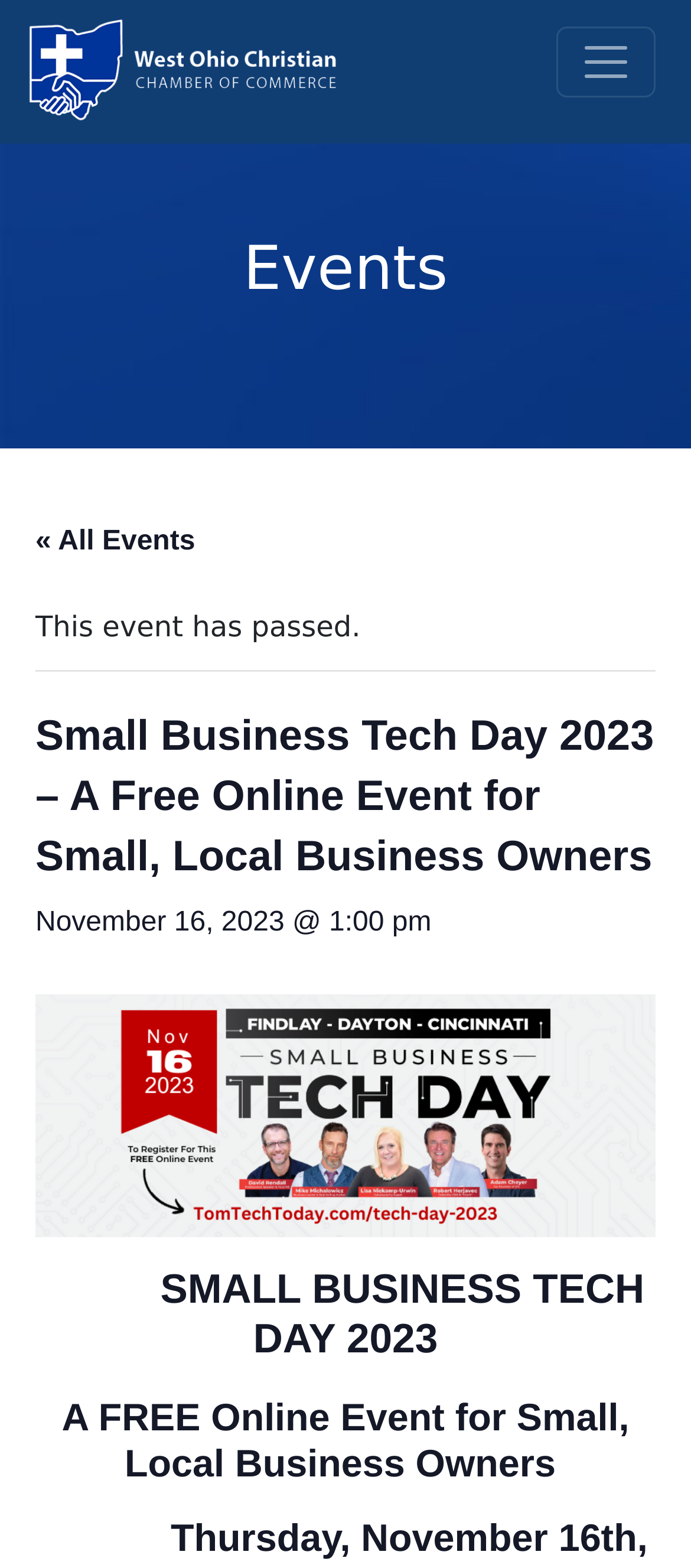Refer to the screenshot and answer the following question in detail:
Is there a navigation button on the webpage?

I found the answer by looking at the navigation section of the webpage, where I saw a button with the text 'Toggle navigation'. This is a navigation button.